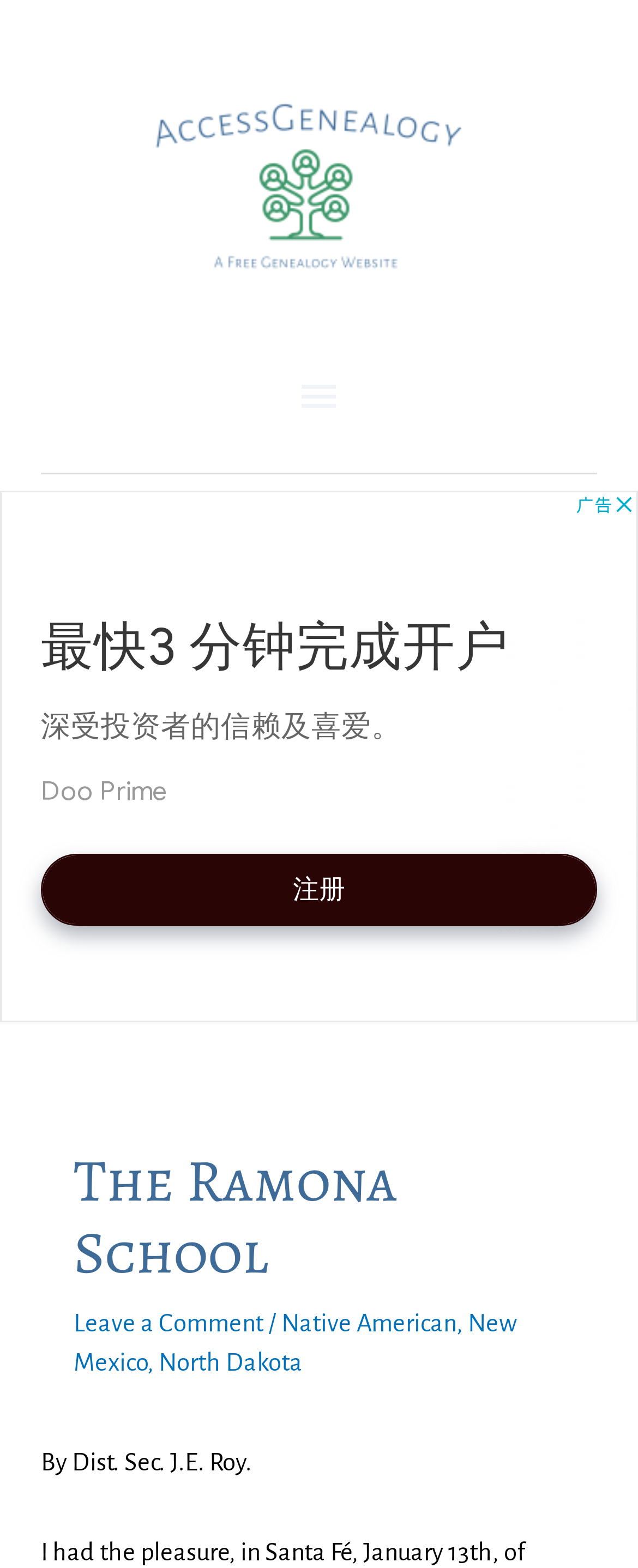Determine the heading of the webpage and extract its text content.

The Ramona School